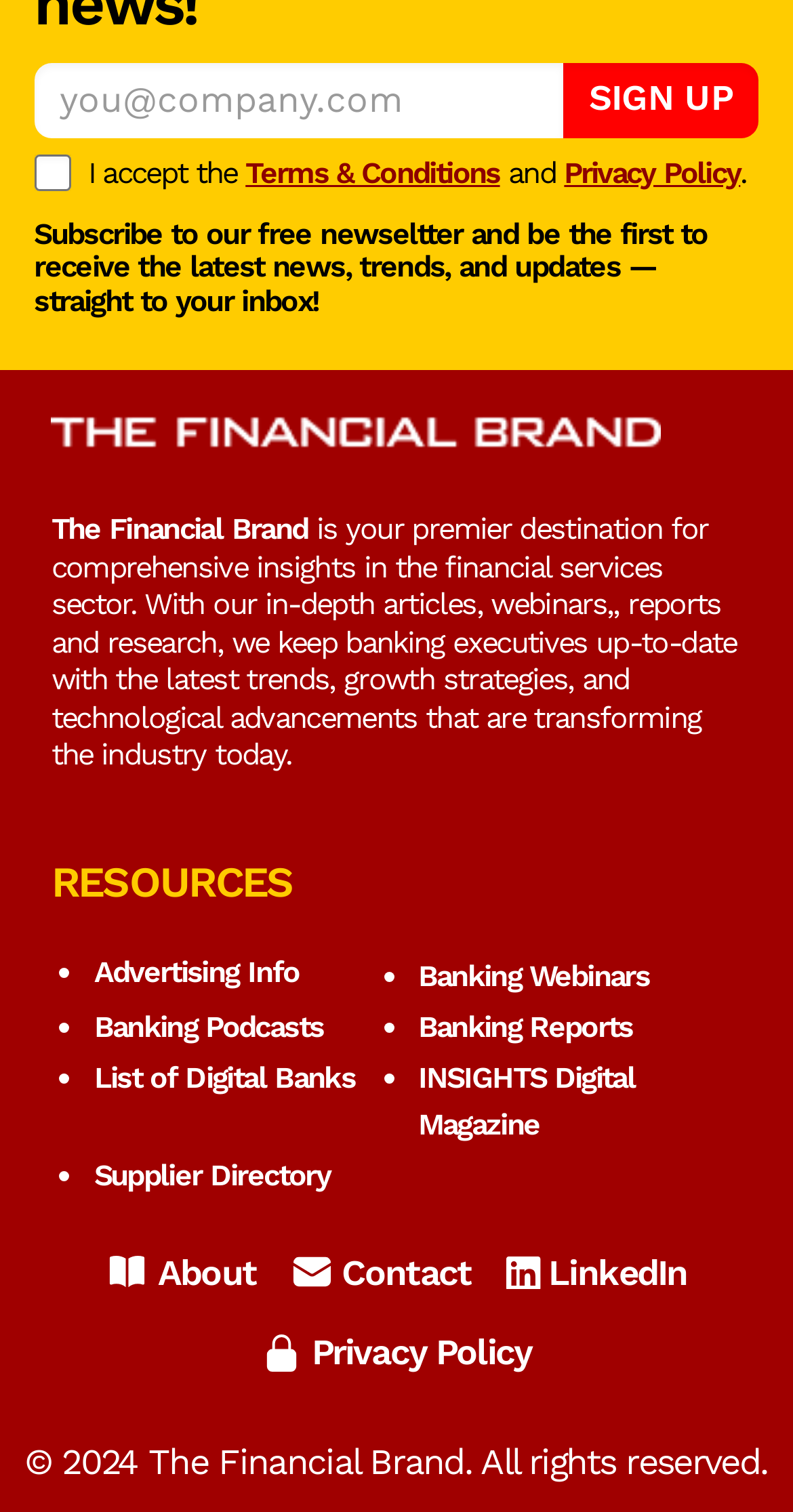What is the purpose of the checkbox?
Please describe in detail the information shown in the image to answer the question.

The checkbox is located next to the text 'I accept the Terms & Conditions and Privacy Policy', which suggests that its purpose is to allow users to accept these terms before signing up.